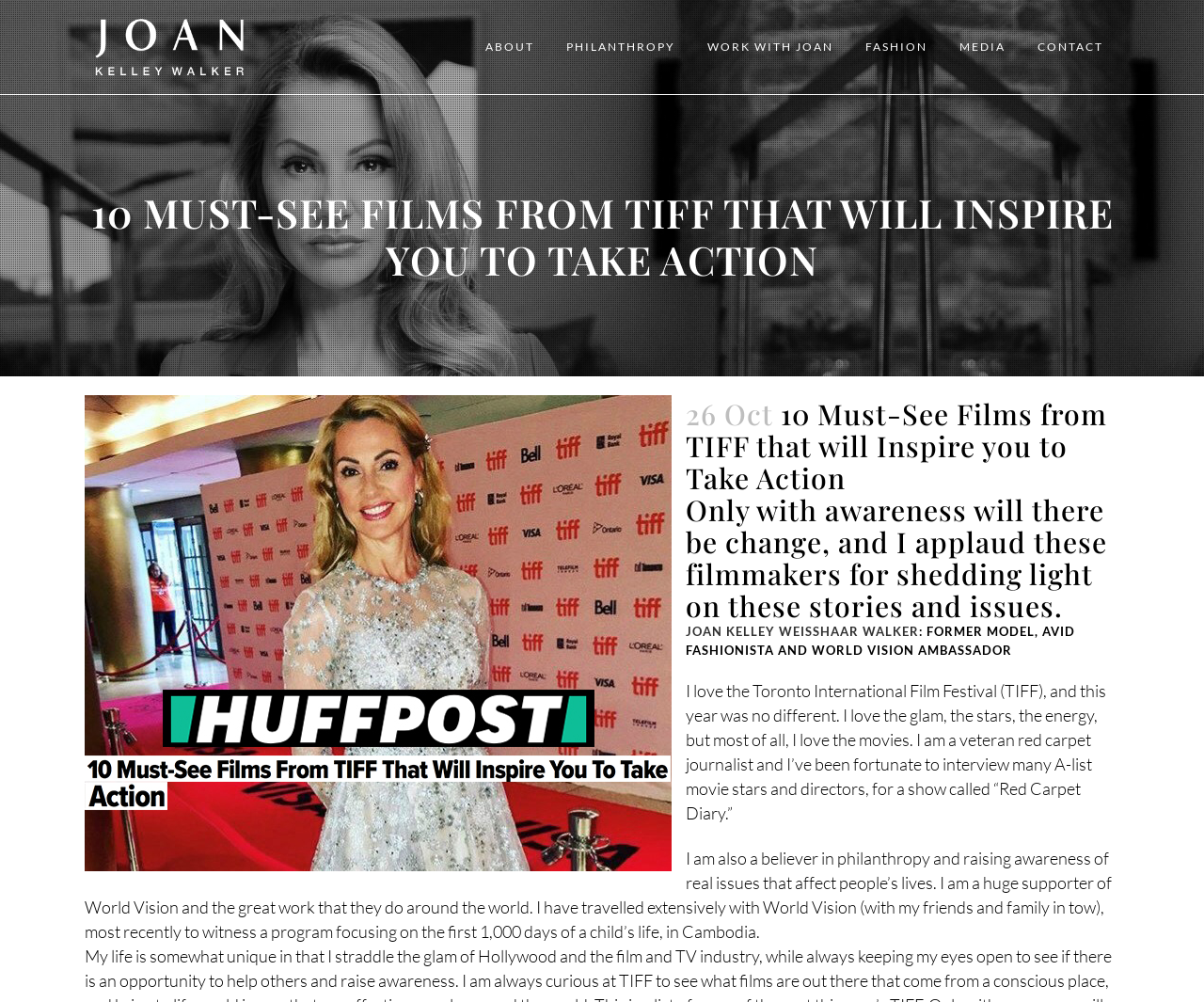Locate the bounding box of the UI element with the following description: "Joan Kelley Weisshaar Walker".

[0.57, 0.623, 0.763, 0.638]